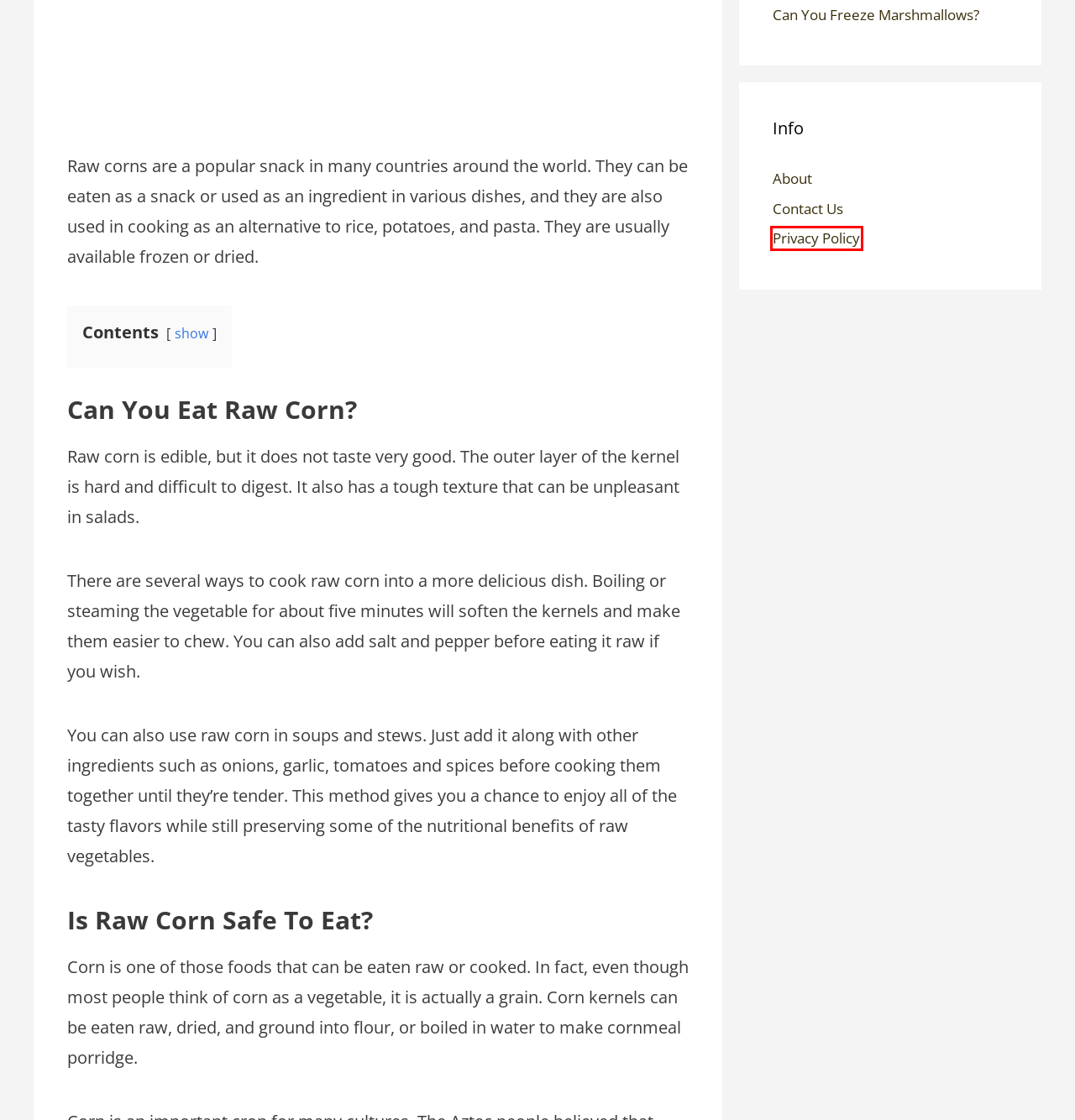Analyze the screenshot of a webpage with a red bounding box and select the webpage description that most accurately describes the new page resulting from clicking the element inside the red box. Here are the candidates:
A. Privacy Policy - Pantry Tips
B. Can You Freeze Dried Oregano? - Pantry Tips
C. Contact Us - Pantry Tips
D. Pantry Tips - Tips to Store Food
E. About - Pantry Tips
F. Fruit - Pantry Tips
G. Seafood - Pantry Tips
H. Can You Freeze Marshmallows? - Pantry Tips

A